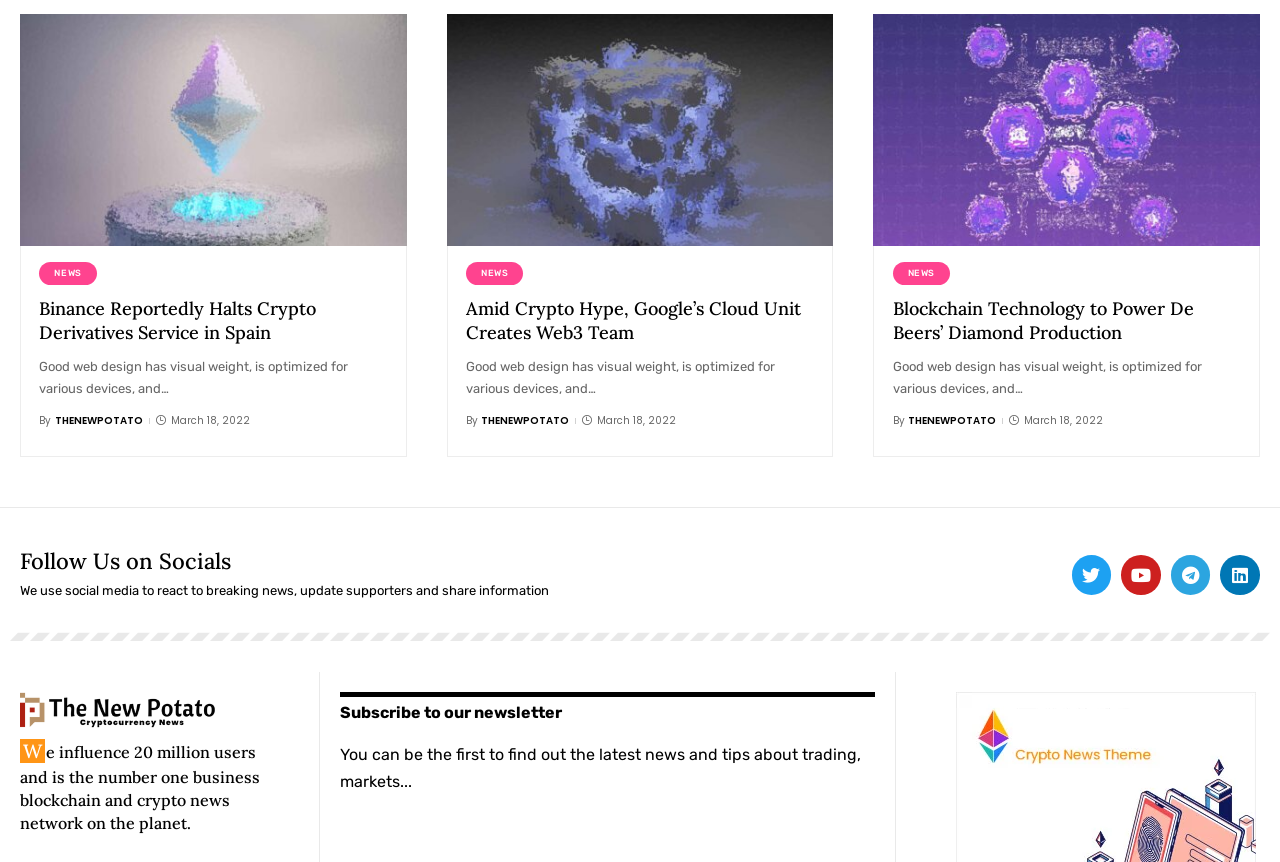Please find the bounding box for the UI element described by: "News".

[0.364, 0.304, 0.409, 0.331]